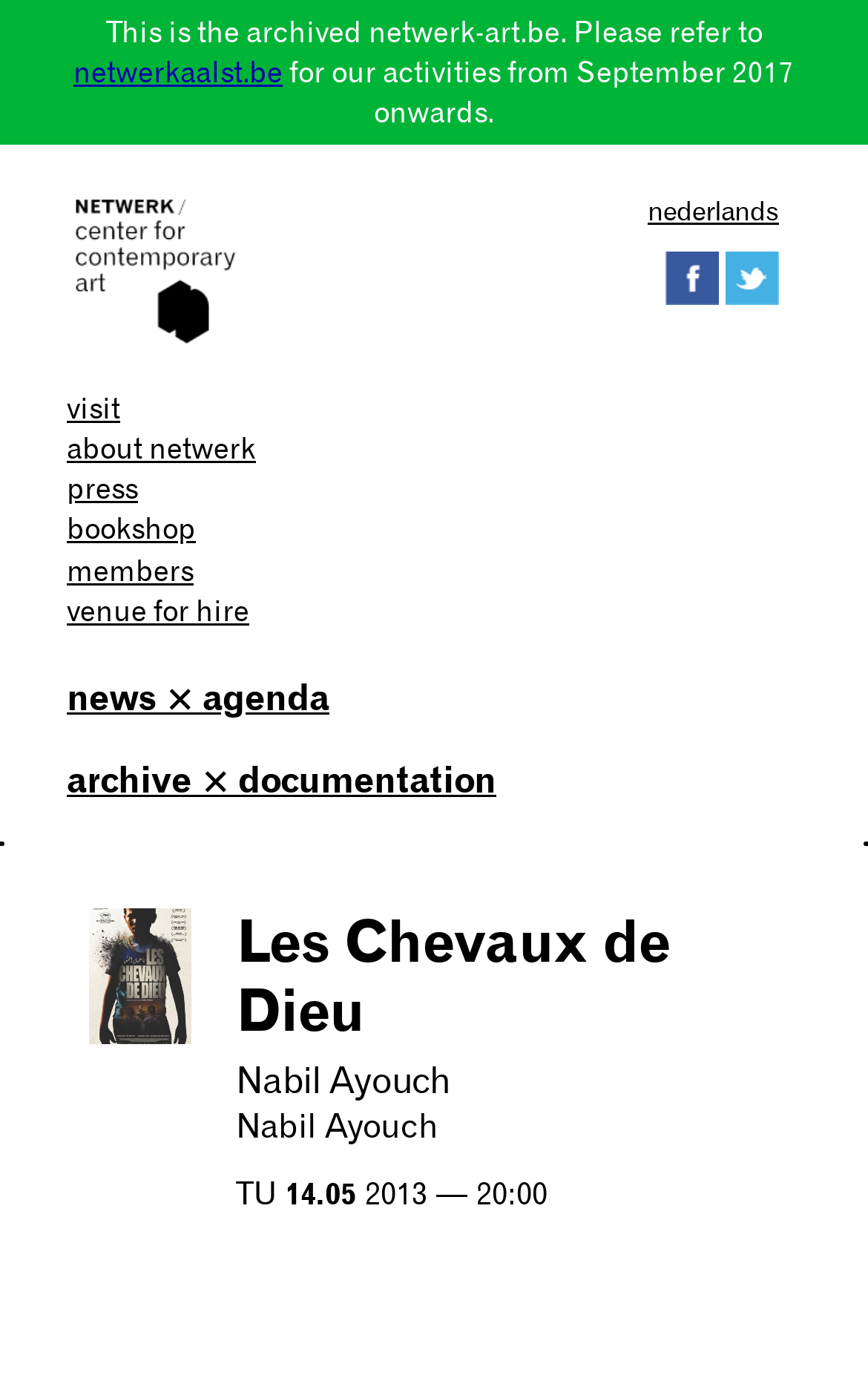Please find the bounding box coordinates of the element that you should click to achieve the following instruction: "explore the news and agenda". The coordinates should be presented as four float numbers between 0 and 1: [left, top, right, bottom].

[0.077, 0.487, 0.379, 0.52]